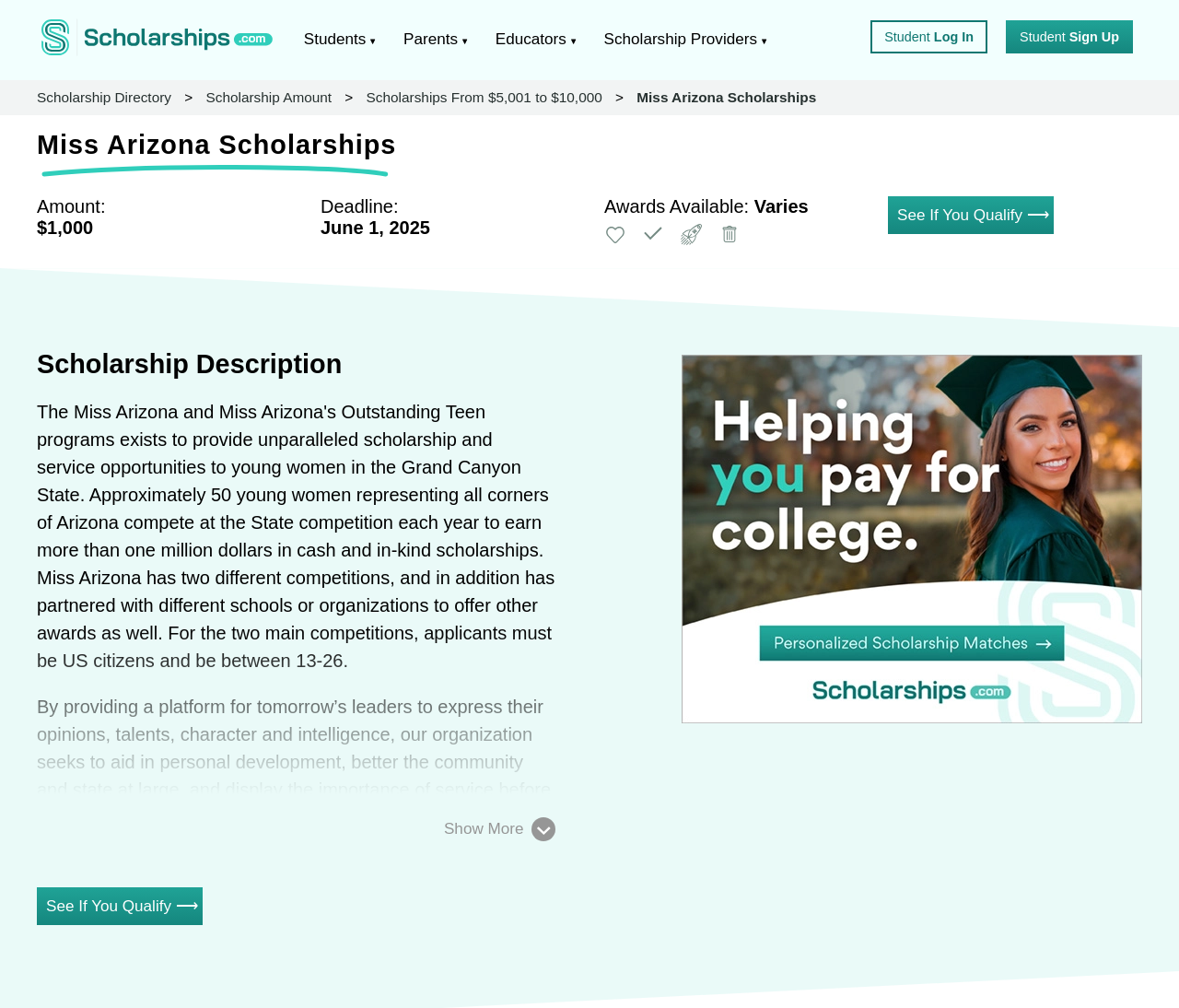Please locate the bounding box coordinates for the element that should be clicked to achieve the following instruction: "Click the 'See If You Qualify' link". Ensure the coordinates are given as four float numbers between 0 and 1, i.e., [left, top, right, bottom].

[0.753, 0.195, 0.894, 0.232]